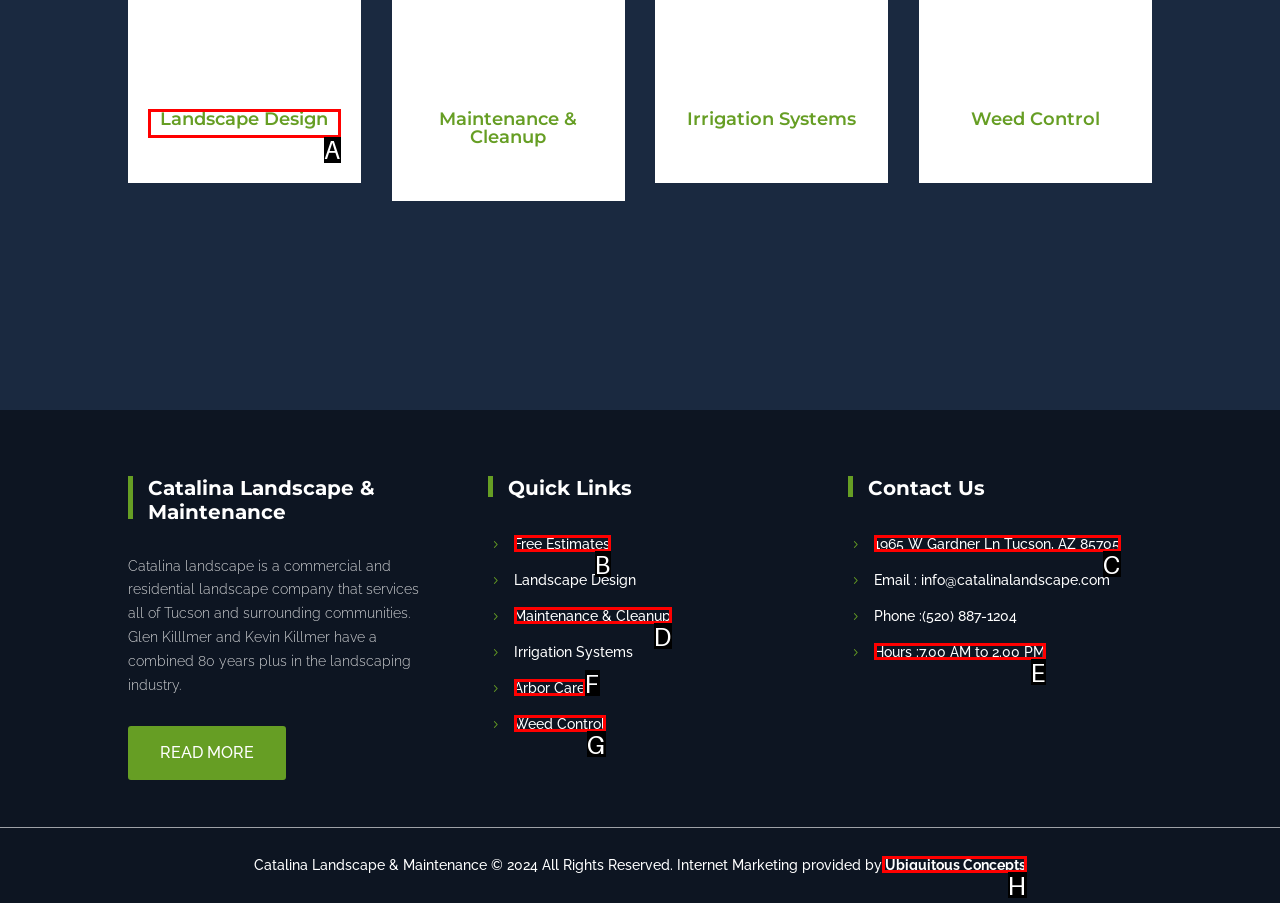Determine which HTML element should be clicked to carry out the following task: Learn more about 'Landscape Design' Respond with the letter of the appropriate option.

A